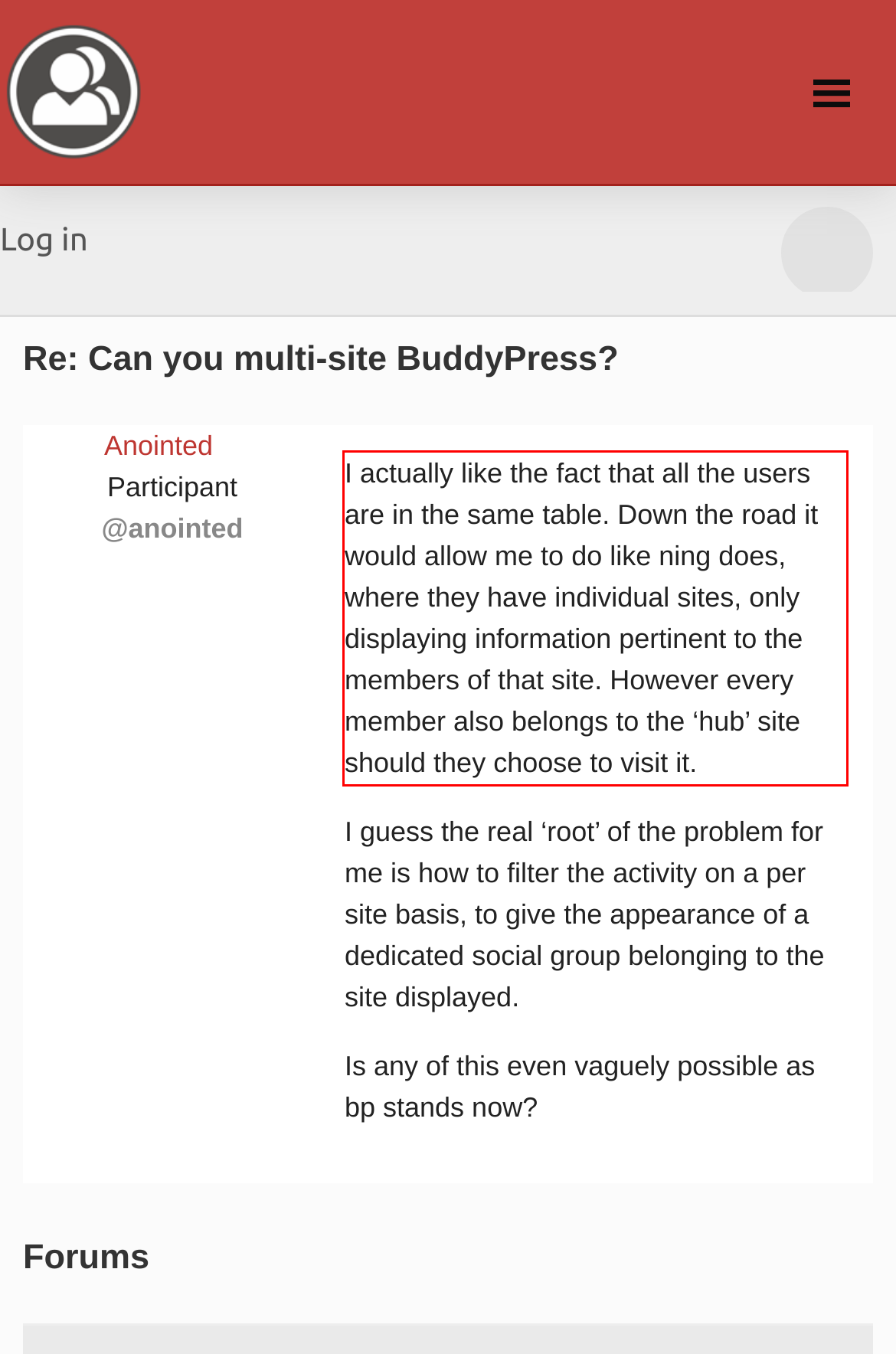You have a screenshot of a webpage, and there is a red bounding box around a UI element. Utilize OCR to extract the text within this red bounding box.

I actually like the fact that all the users are in the same table. Down the road it would allow me to do like ning does, where they have individual sites, only displaying information pertinent to the members of that site. However every member also belongs to the ‘hub’ site should they choose to visit it.